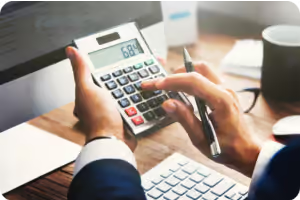What type of environment is depicted in the background?
Observe the image and answer the question with a one-word or short phrase response.

A work environment